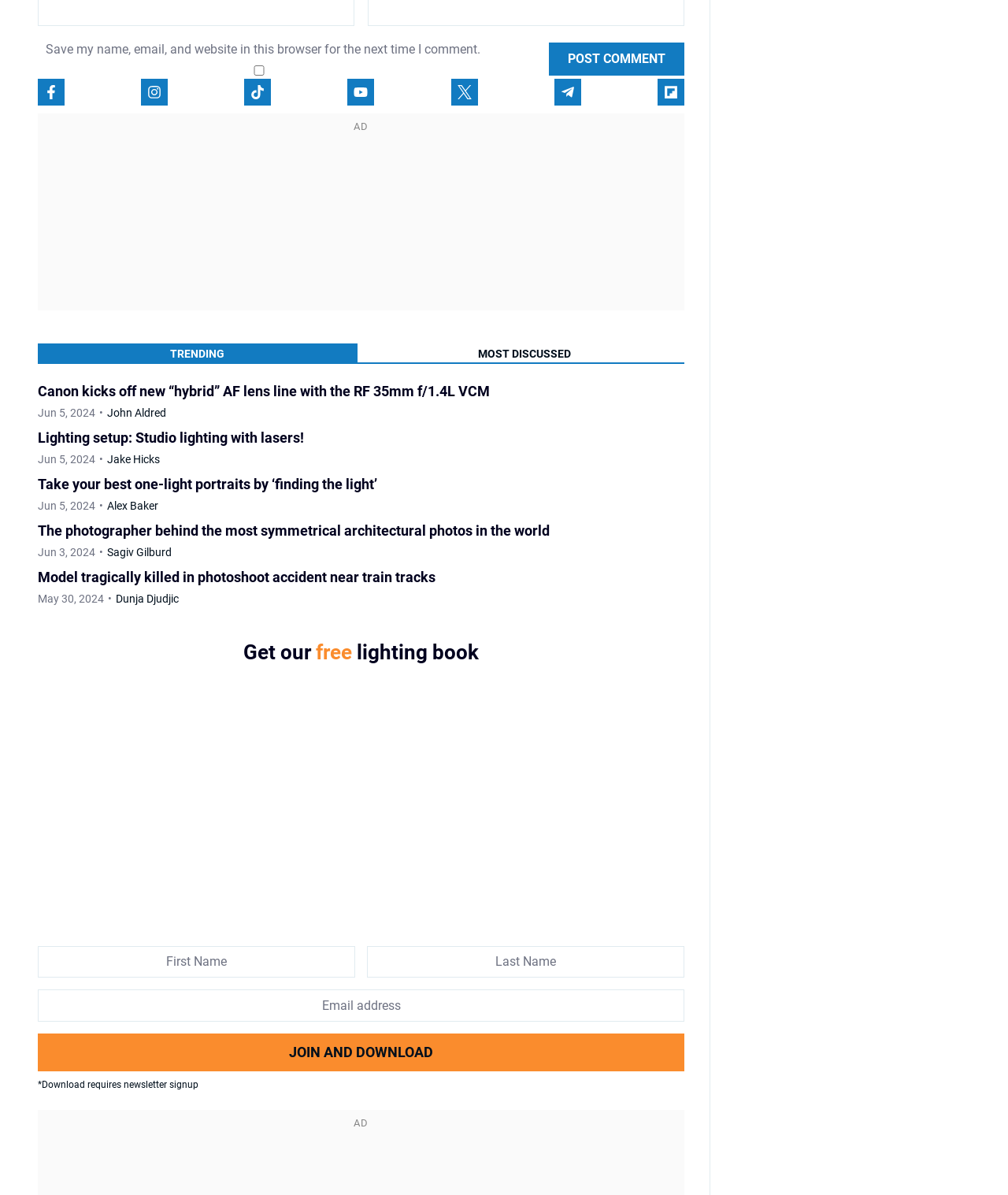Answer the question in a single word or phrase:
What social media platforms are listed?

Facebook, Instagram, TikTok, Youtube, Twitter, Telegram, Flipboard